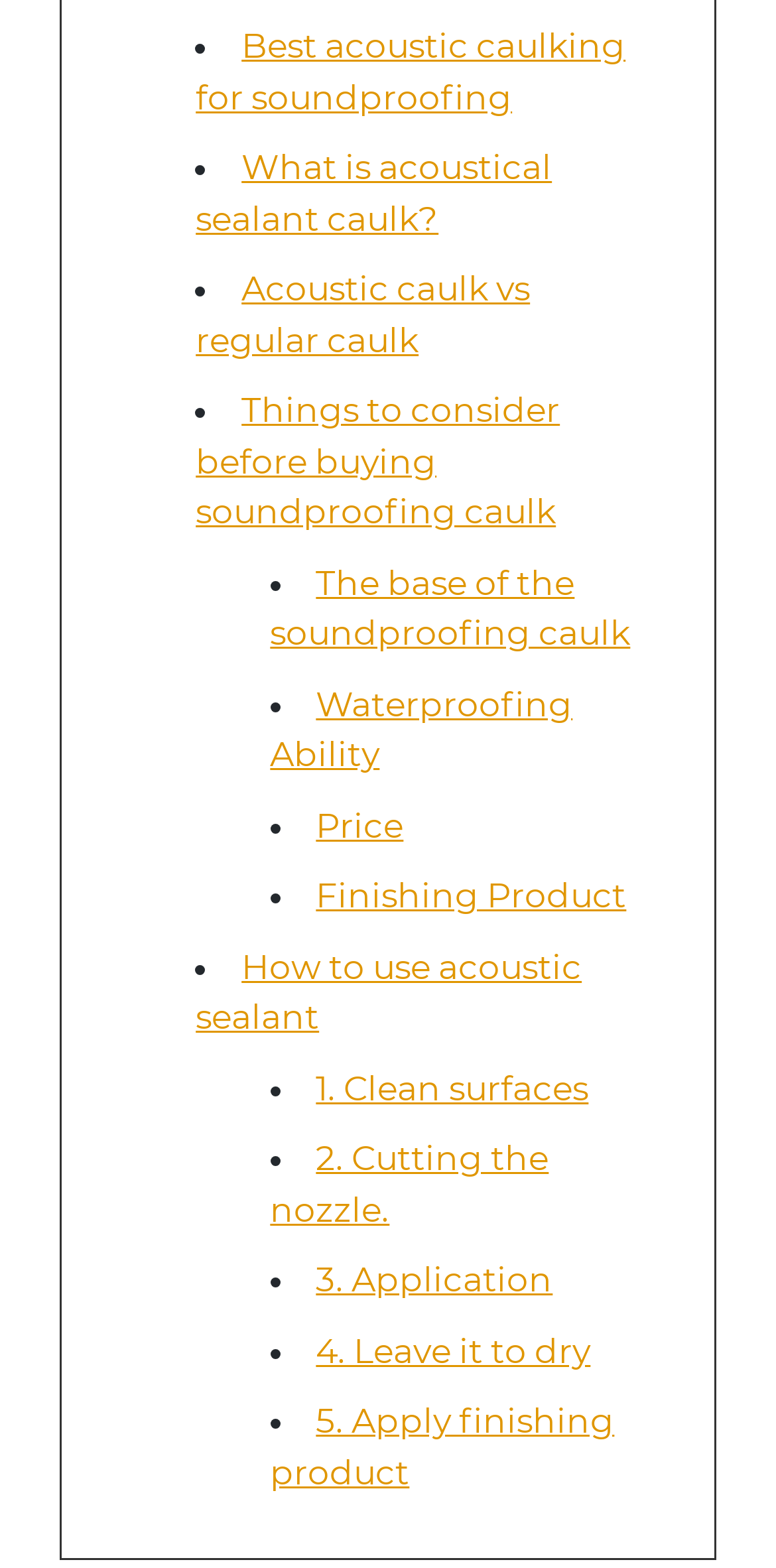Pinpoint the bounding box coordinates of the area that should be clicked to complete the following instruction: "Read about 'What is acoustical sealant caulk?'". The coordinates must be given as four float numbers between 0 and 1, i.e., [left, top, right, bottom].

[0.252, 0.094, 0.711, 0.152]